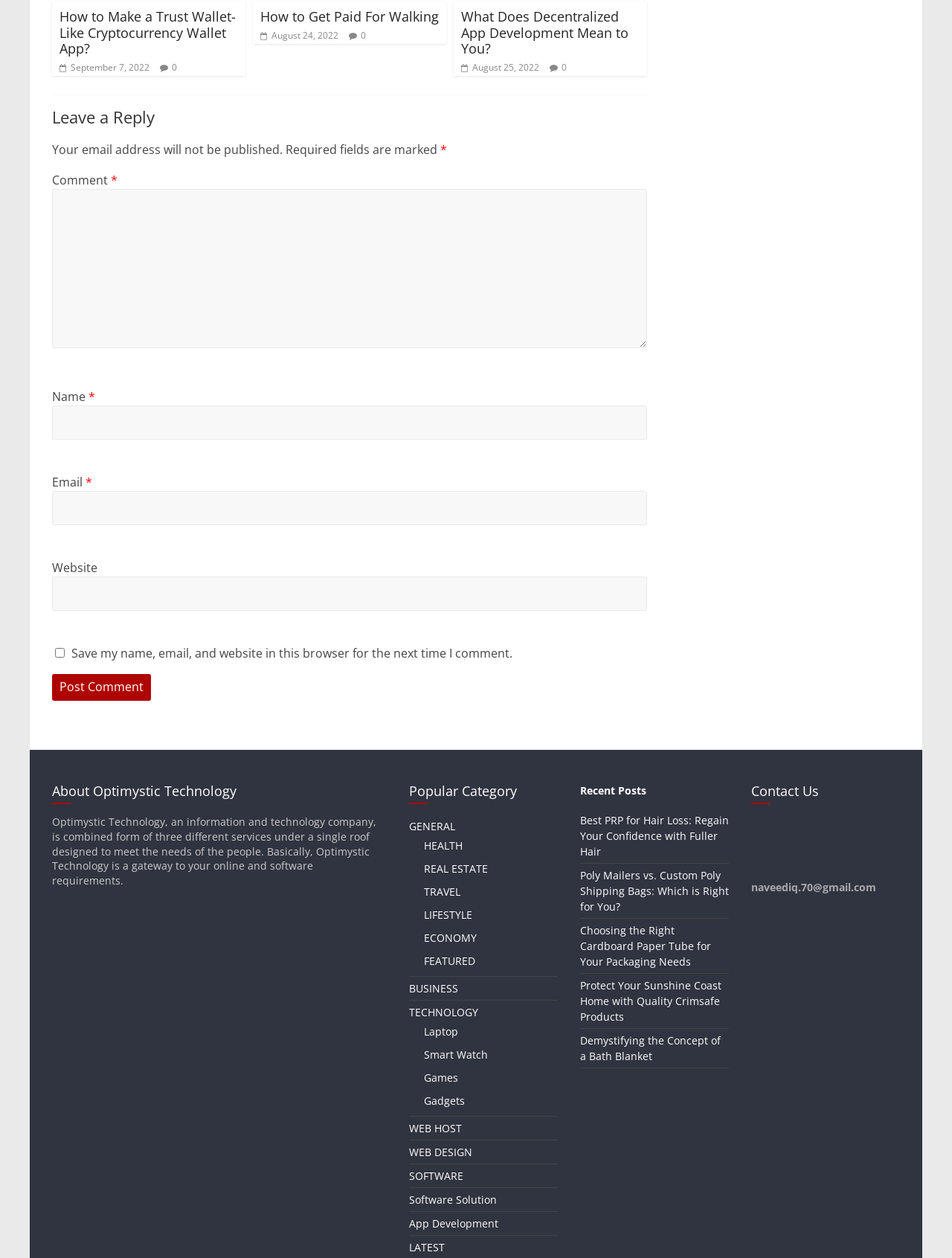Based on the image, provide a detailed and complete answer to the question: 
What is the email address to contact the website owner?

I found the contact information section at the bottom of the webpage, which includes an email address. The email address is naveediq.70@gmail.com.